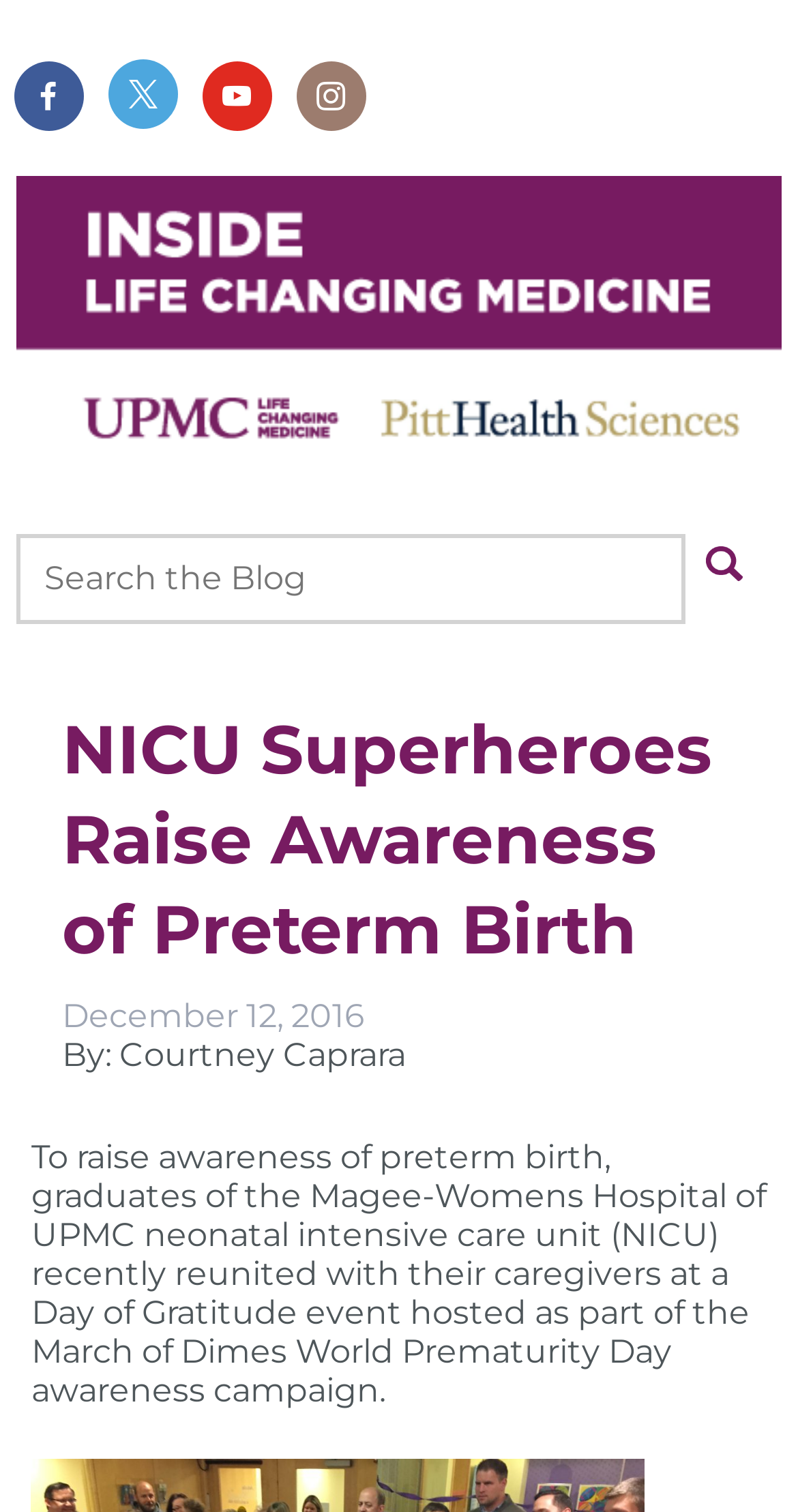What is the name of the hospital mentioned?
Using the screenshot, give a one-word or short phrase answer.

Magee-Womens Hospital of UPMC